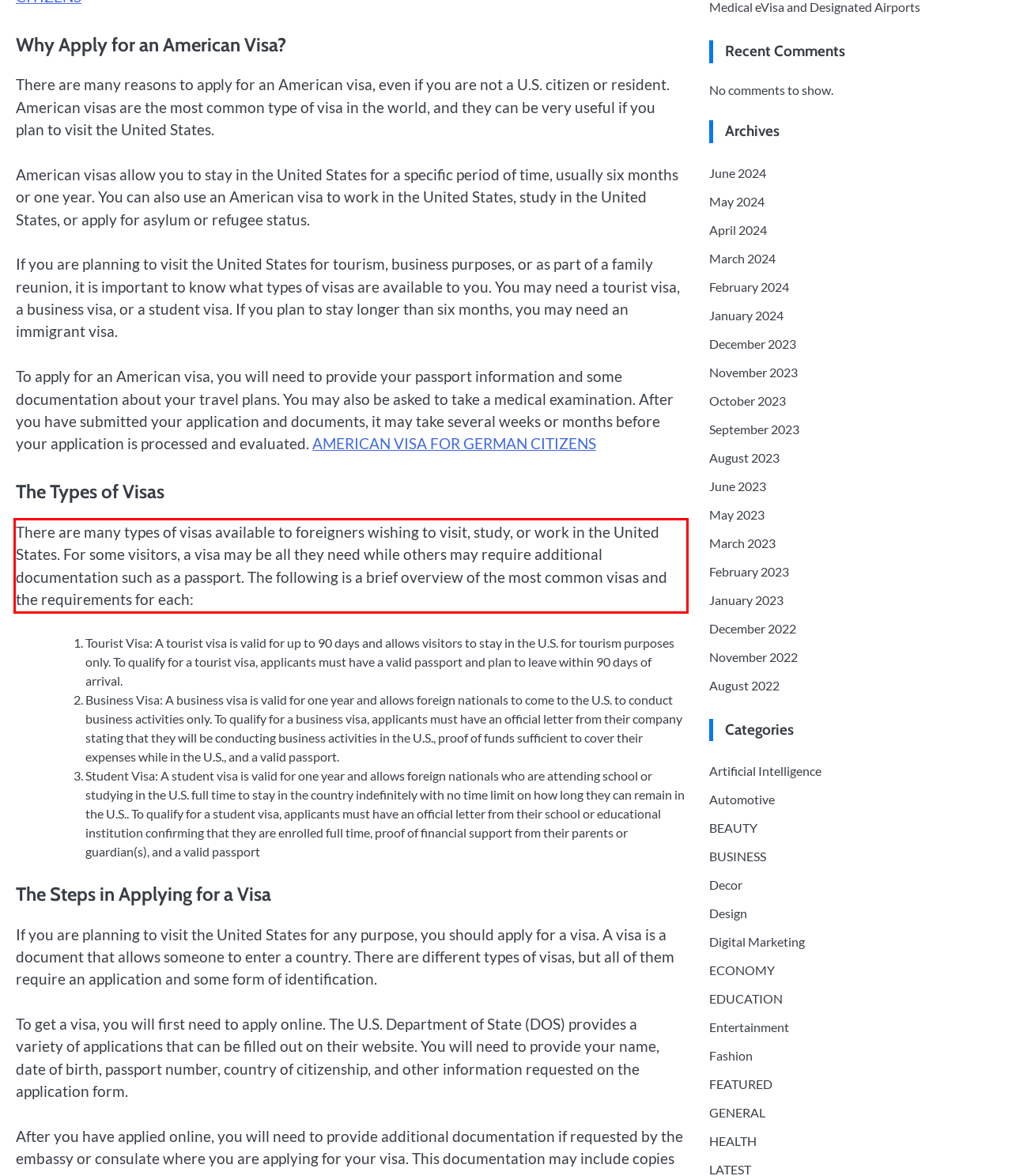Examine the screenshot of the webpage, locate the red bounding box, and generate the text contained within it.

There are many types of visas available to foreigners wishing to visit, study, or work in the United States. For some visitors, a visa may be all they need while others may require additional documentation such as a passport. The following is a brief overview of the most common visas and the requirements for each: